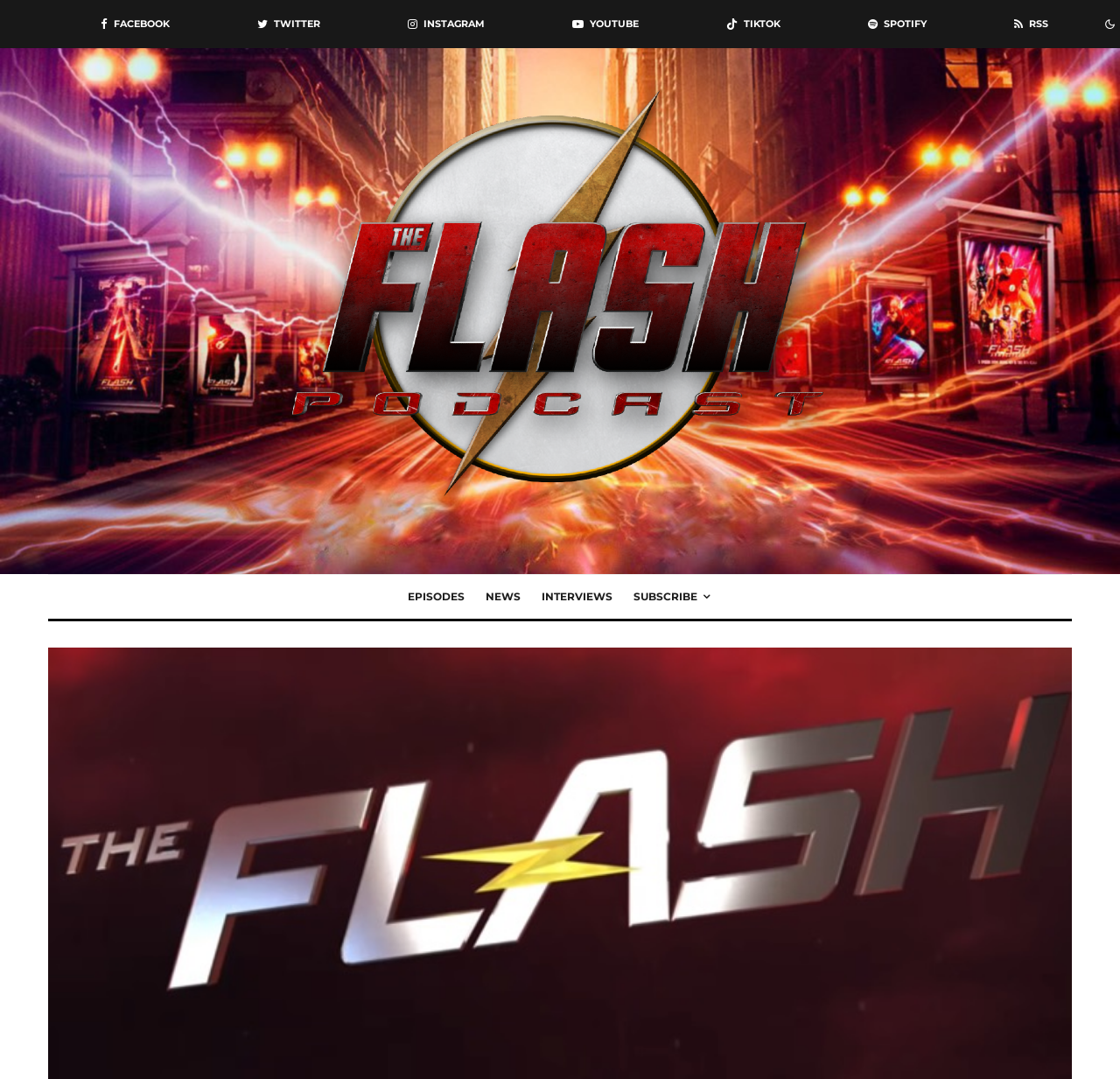Analyze the image and give a detailed response to the question:
What social media platforms are available?

I can see a row of links at the top of the webpage, each with a corresponding text label. The labels are 'FACEBOOK', 'TWITTER', 'INSTAGRAM', 'YOUTUBE', and 'TIKTOK', indicating that these social media platforms are available.